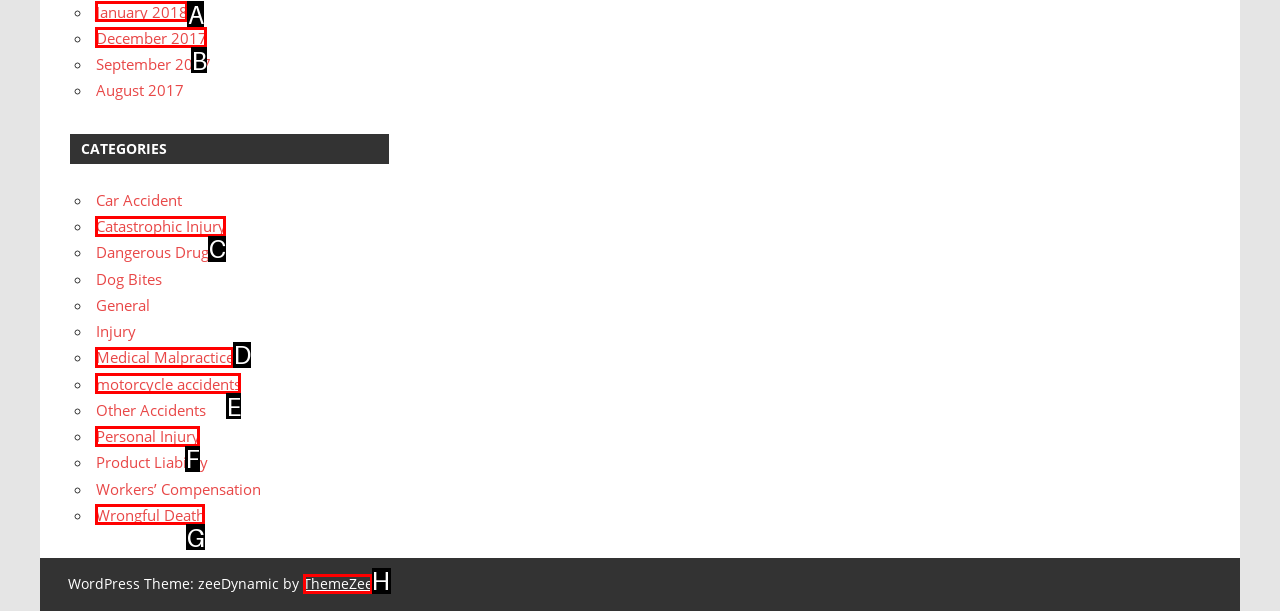Determine the HTML element to click for the instruction: Visit ThemeZee website.
Answer with the letter corresponding to the correct choice from the provided options.

H